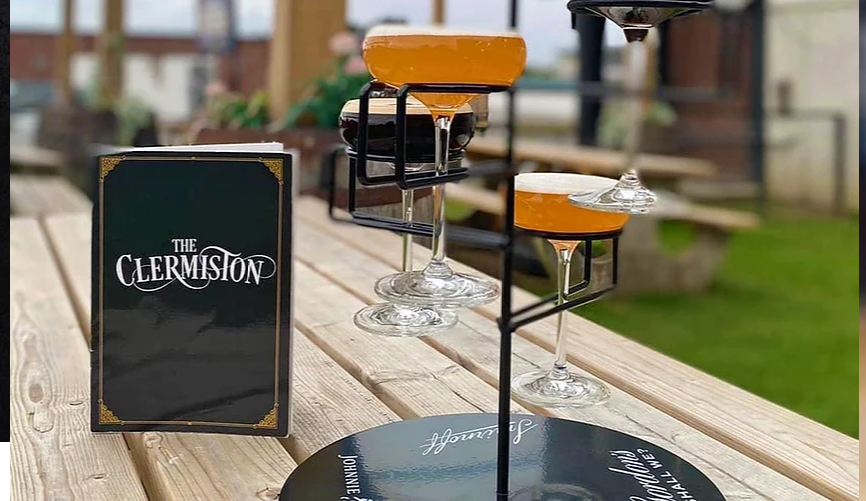Please provide a comprehensive answer to the question based on the screenshot: What type of glasses are the cocktails served in?

The unique cocktail holder in the foreground presents three visually appealing drinks, each served in elegant coupe glasses.